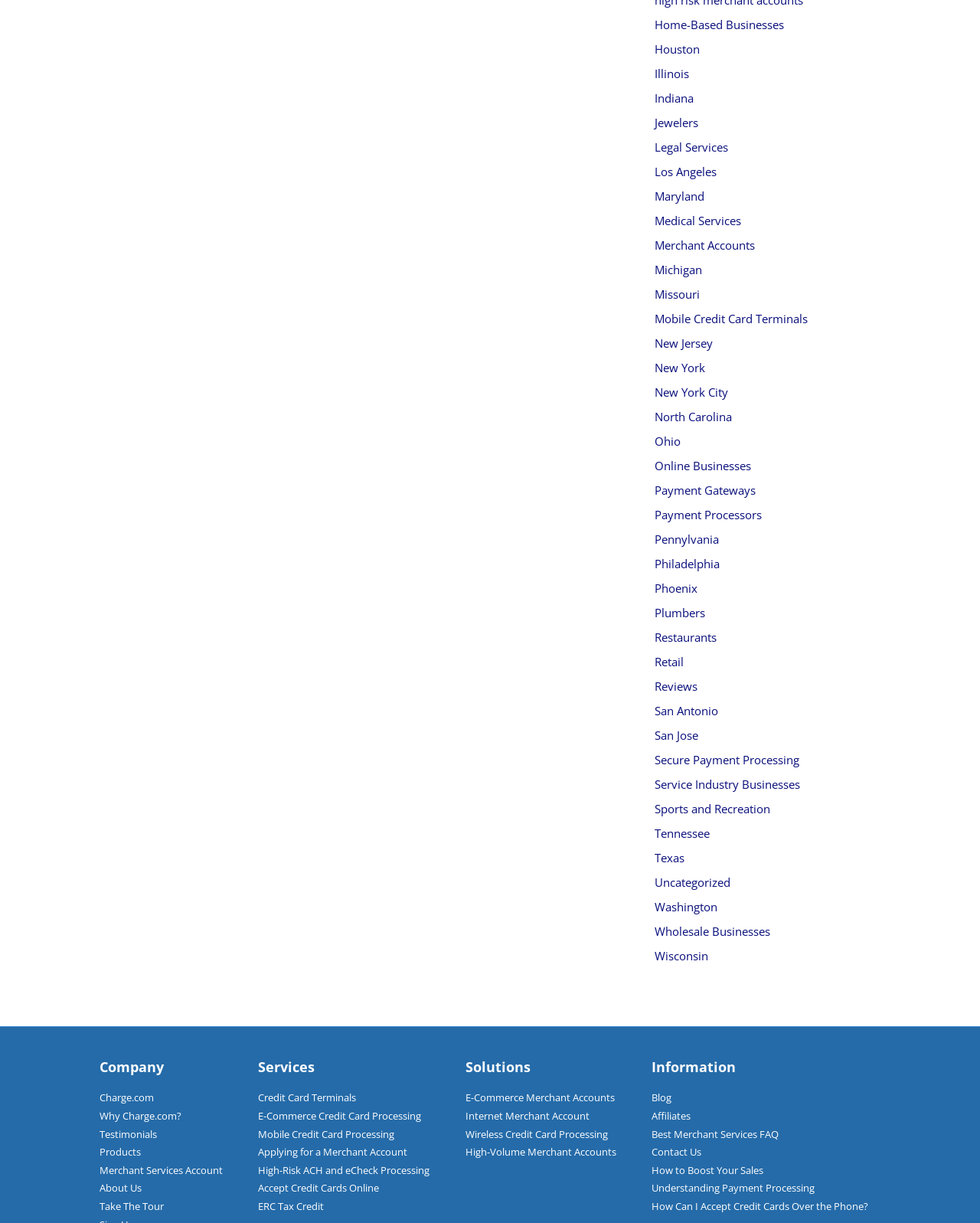Identify the bounding box for the element characterized by the following description: "High-Risk ACH and eCheck Processing".

[0.263, 0.951, 0.438, 0.962]